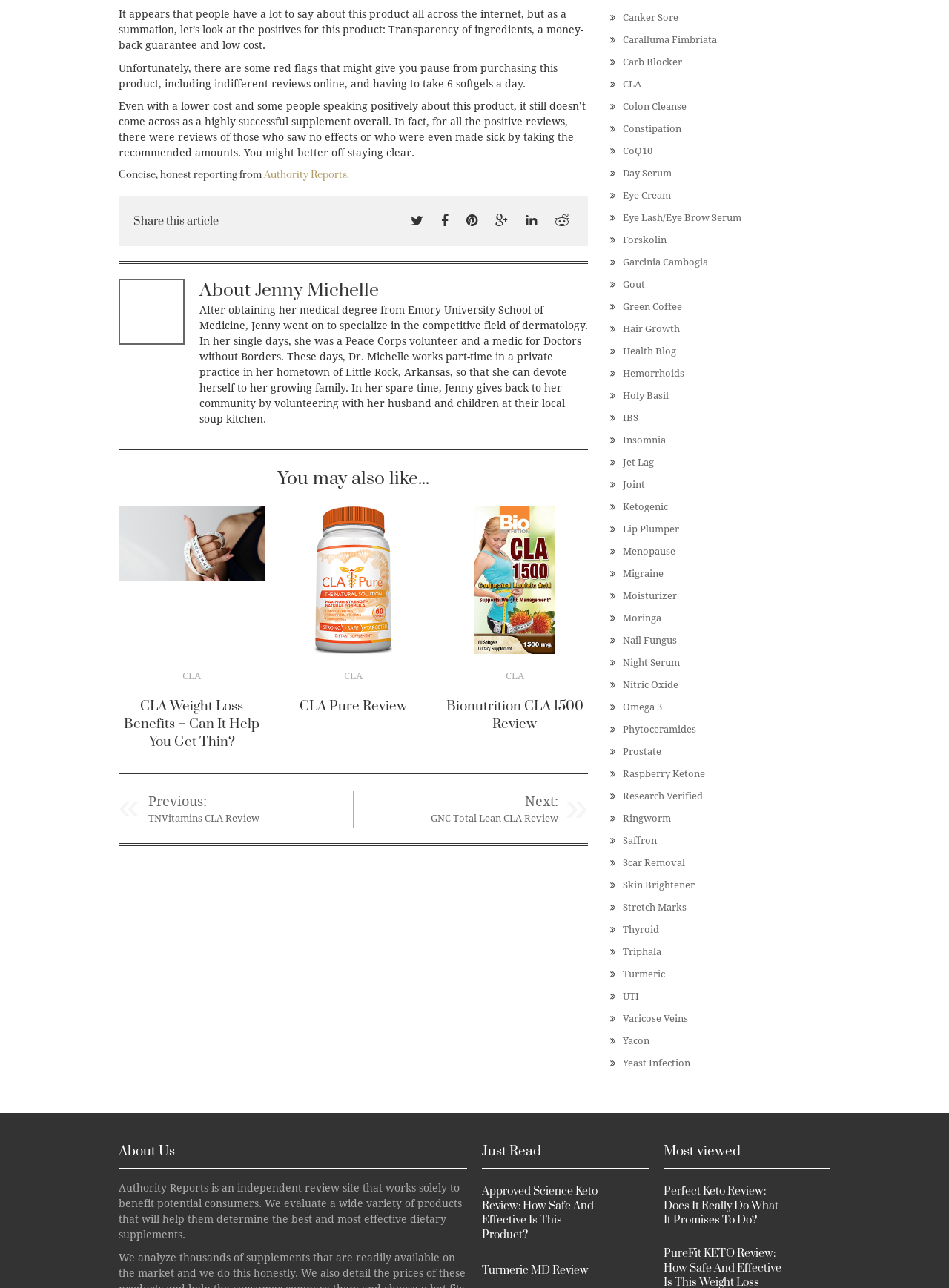Provide the bounding box coordinates of the HTML element this sentence describes: "Migraine". The bounding box coordinates consist of four float numbers between 0 and 1, i.e., [left, top, right, bottom].

[0.657, 0.441, 0.699, 0.45]